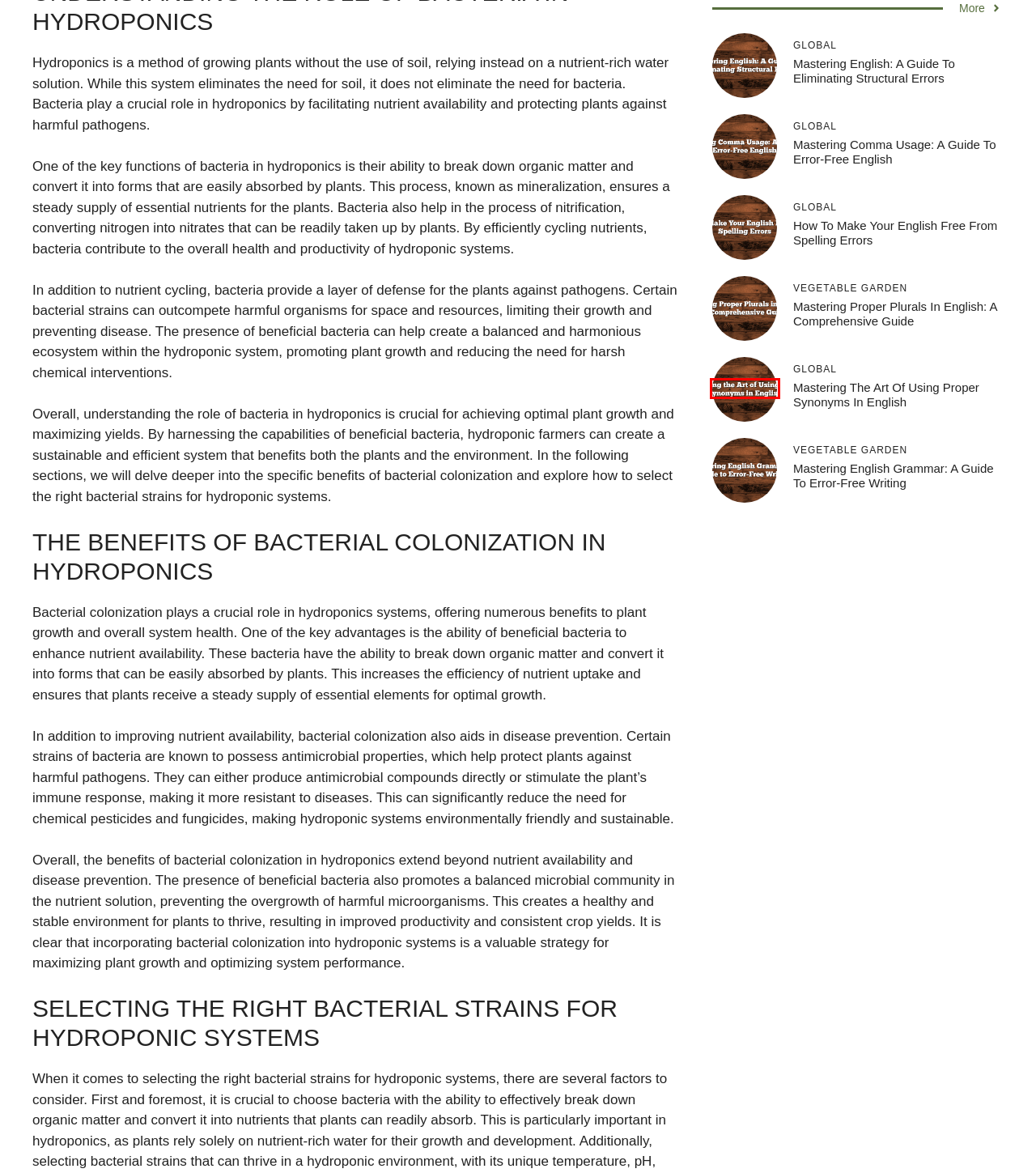You are given a screenshot of a webpage within which there is a red rectangle bounding box. Please choose the best webpage description that matches the new webpage after clicking the selected element in the bounding box. Here are the options:
A. Log In ‹ Inter Culturalu — WordPress
B. Mastering the Art of Using Proper Synonyms in English - Inter Culturalu
C. Mastering English: A Guide to Eliminating Structural Errors - Inter Culturalu
D. Mastering English Grammar: A Guide to Error-Free Writing - Inter Culturalu
E. Travel Archives - Inter Culturalu
F. Mastering Proper Plurals in English: A Comprehensive Guide - Inter Culturalu
G. Mastering Comma Usage: A Guide to Error-Free English - Inter Culturalu
H. How to Make Your English Free from Spelling Errors - Inter Culturalu

B